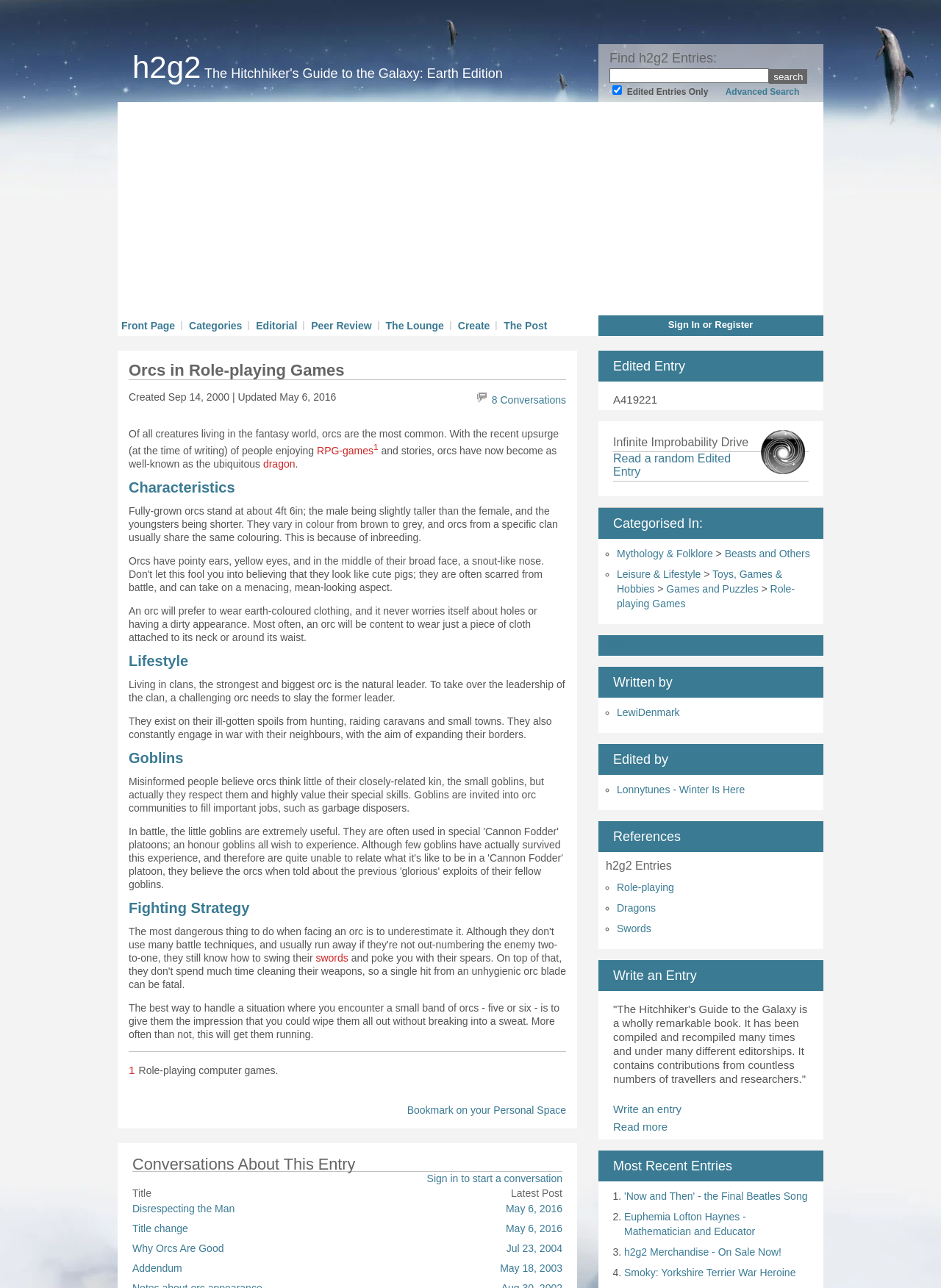Can you identify and provide the main heading of the webpage?

h2g2 The Hitchhiker's Guide to the Galaxy: Earth Edition